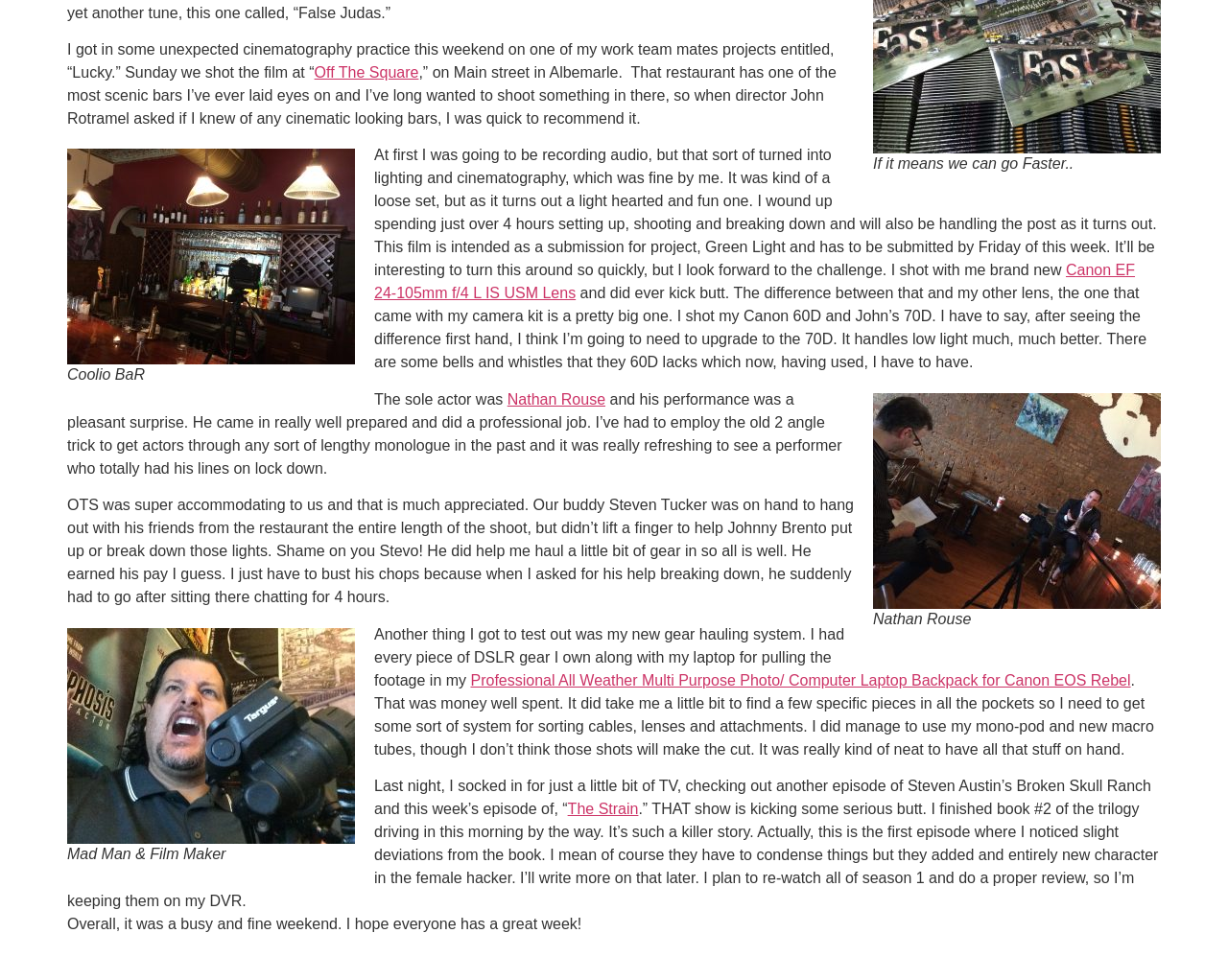Given the description Nathan Rouse, predict the bounding box coordinates of the UI element. Ensure the coordinates are in the format (top-left x, top-left y, bottom-right x, bottom-right y) and all values are between 0 and 1.

[0.413, 0.399, 0.493, 0.416]